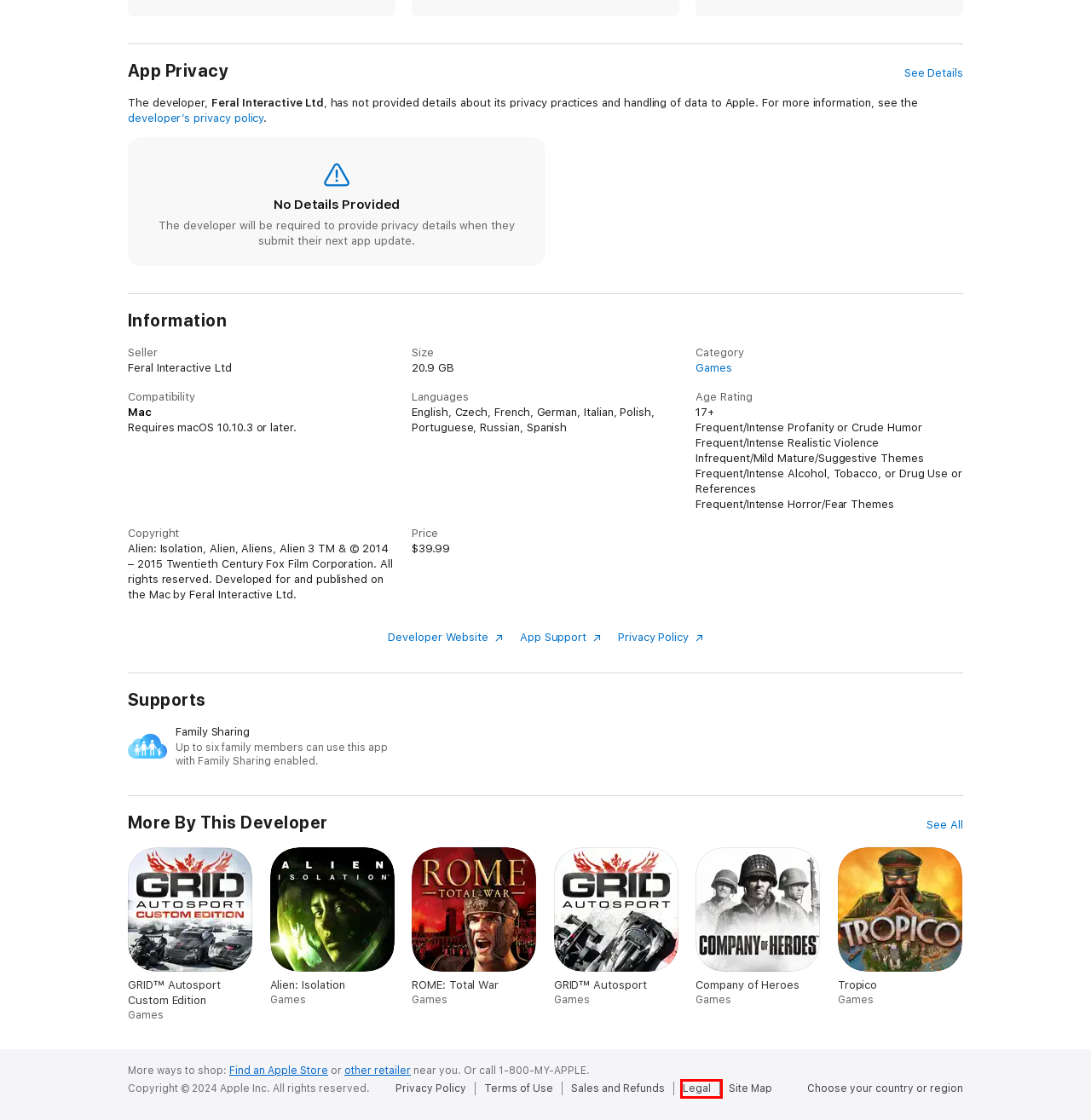You are given a screenshot depicting a webpage with a red bounding box around a UI element. Select the description that best corresponds to the new webpage after clicking the selected element. Here are the choices:
A. Apple - Legal - Sales Policies - U.S. Retail Sales
B. ‎ROME: Total War on the App Store
C. Legal - Privacy Policy - Apple
D. ‎Tropico on the App Store
E. Apple - Legal
F. ‎GRID™ Autosport Custom Edition on the App Store
G. Apple Store - Find a Store - Apple
H. ‎Alien: Isolation on the App Store

E